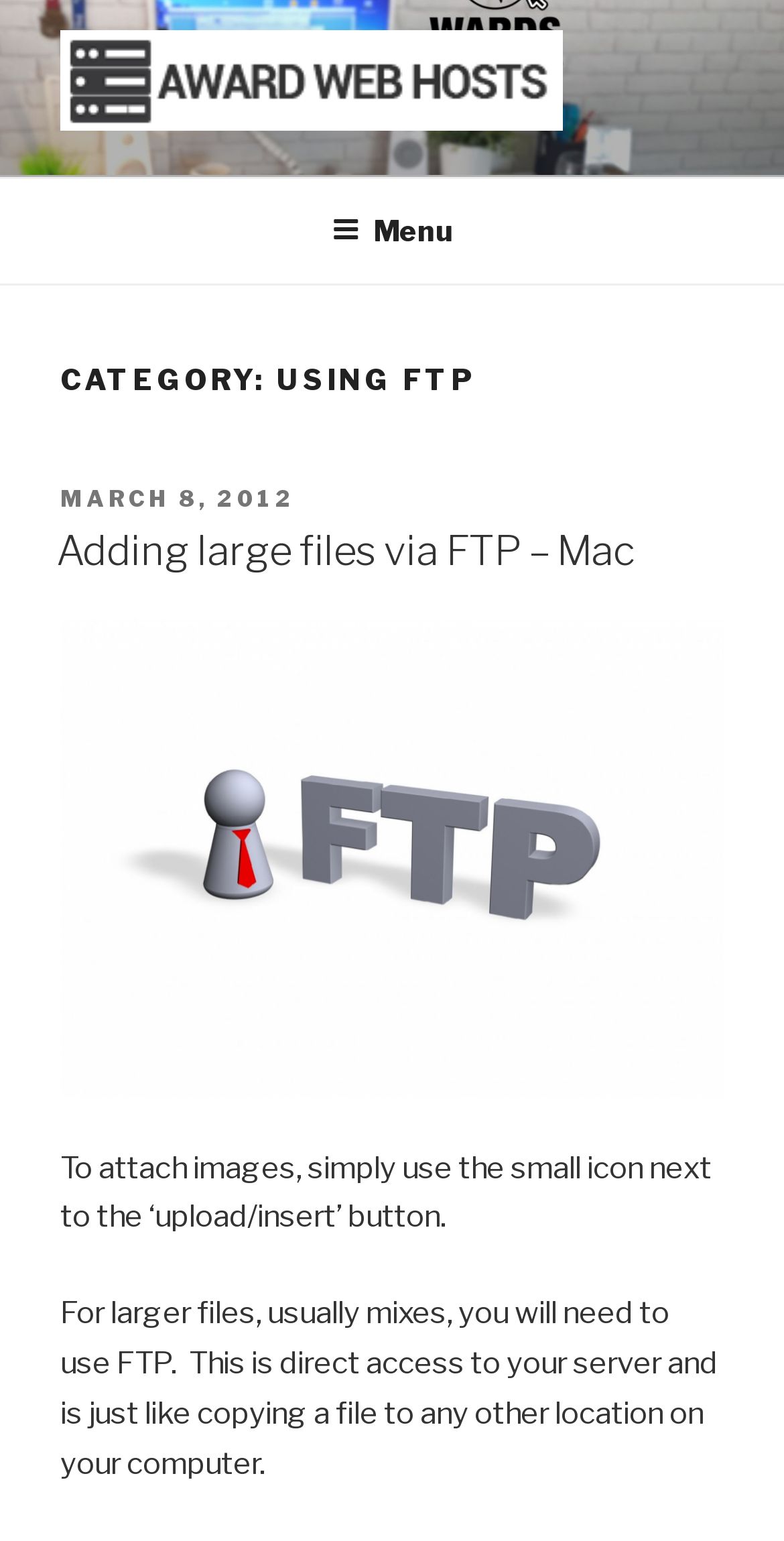What is the purpose of using FTP according to the article?
Using the details shown in the screenshot, provide a comprehensive answer to the question.

I read the static text 'For larger files, usually mixes, you will need to use FTP. This is direct access to your server and is just like copying a file to any other location on your computer.' which explains the purpose of using FTP.